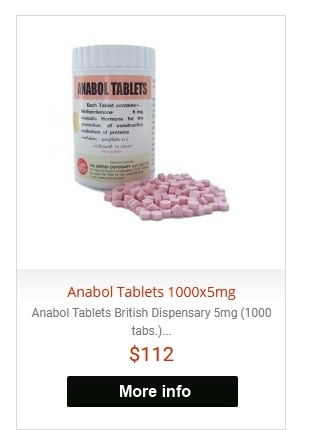Elaborate on the various elements present in the image.

The image showcases a container of Anabol Tablets, highlighting its prominent label that reads "ANABOL TABLETS." This British Dispensary product comes in a bottle containing 1000 tablets, each dosed at 5mg. Scattered around the bottle are several pink tablets, indicative of the product's distinctive appearance. Below the image, there is a brief description stating, "Anabol Tablets British Dispensary 5mg (1000 tabs...)," along with a price tag of $112. A button labeled "More info" invites users to access additional details about the product. This image is likely part of a section focused on oral steroids, catering to an audience interested in steroid options.